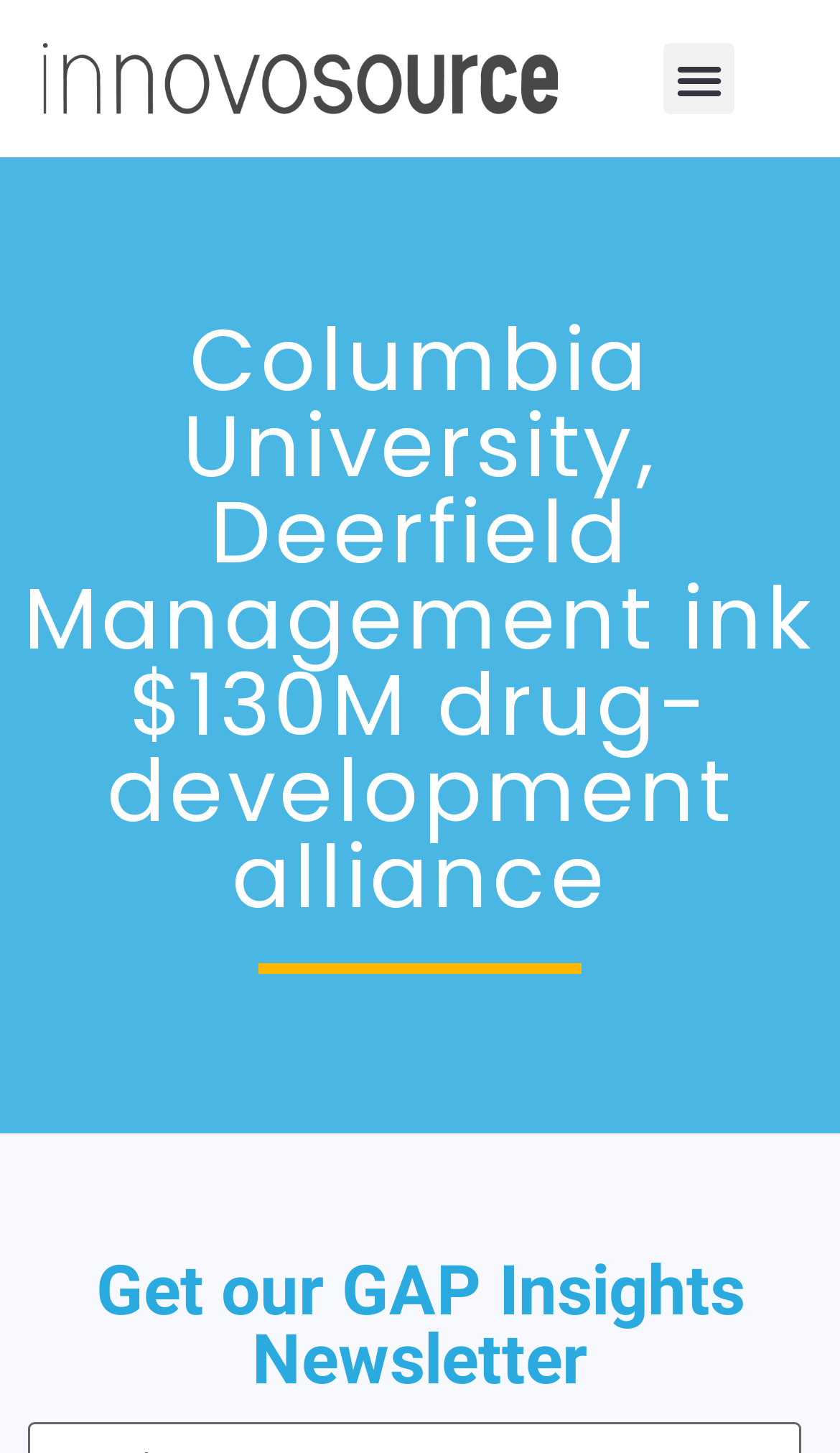Identify the main title of the webpage and generate its text content.

Columbia University, Deerfield Management ink $130M drug-development alliance